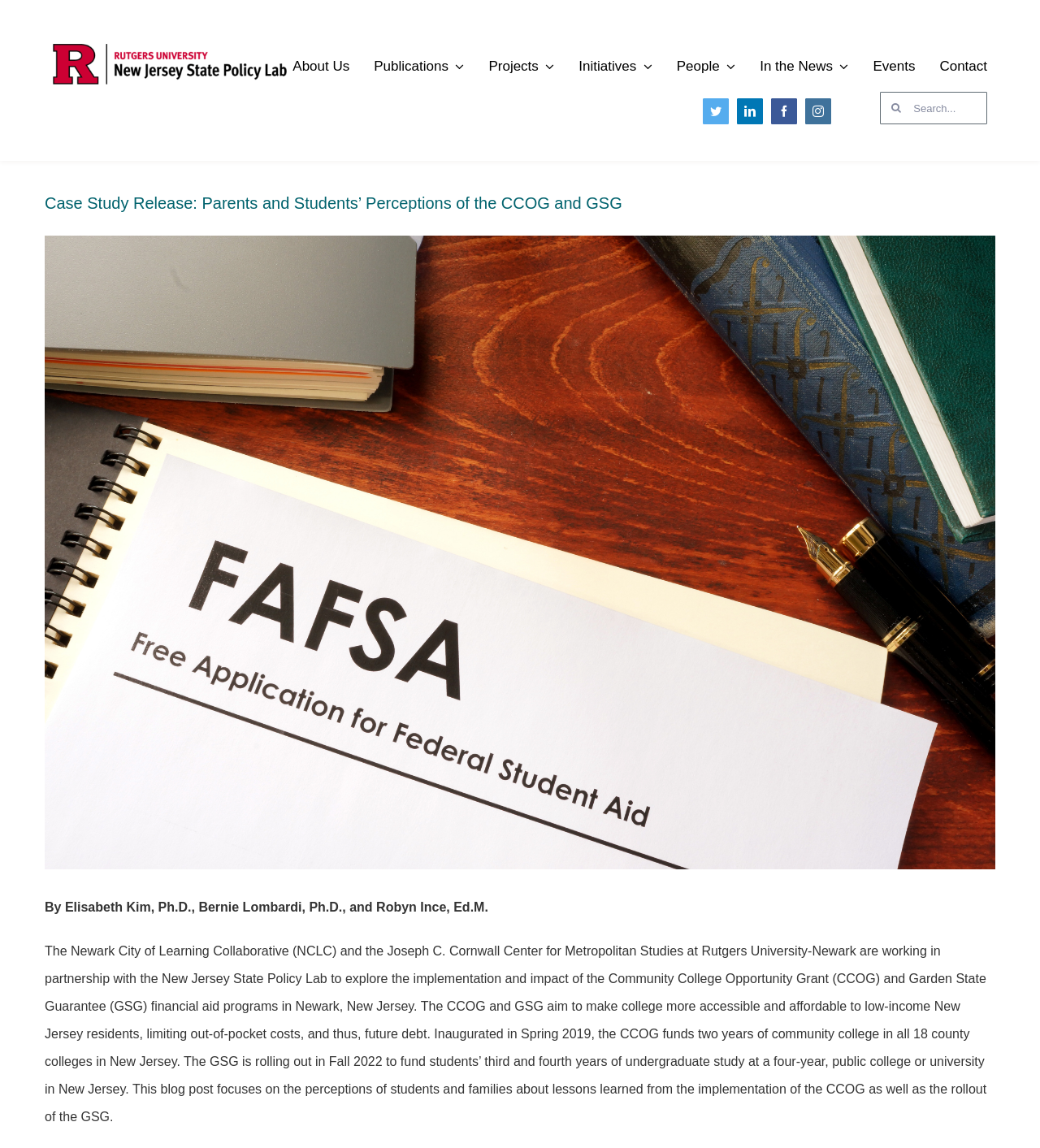Show the bounding box coordinates of the element that should be clicked to complete the task: "Visit the New Jersey State Policy Lab Twitter page".

[0.676, 0.086, 0.701, 0.108]